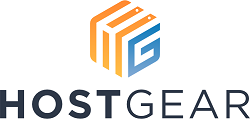Illustrate the image with a detailed caption.

The image features the logo of Hostgear, a prominent dealer specializing in pre-owned network equipment. The logo consists of a stylized design with three colored blocks in a gradient of orange and blue, accompanied by the word "HOSTGEAR" in a bold, modern font. This branding reflects the company's focus on delivering high-quality networking hardware solutions, particularly from well-known manufacturers like Juniper, Arista, and Cisco. Hostgear emphasizes its commitment to affordability, stating that customers can save significantly on list prices, thus positioning itself as a competitive player in the networking equipment market.